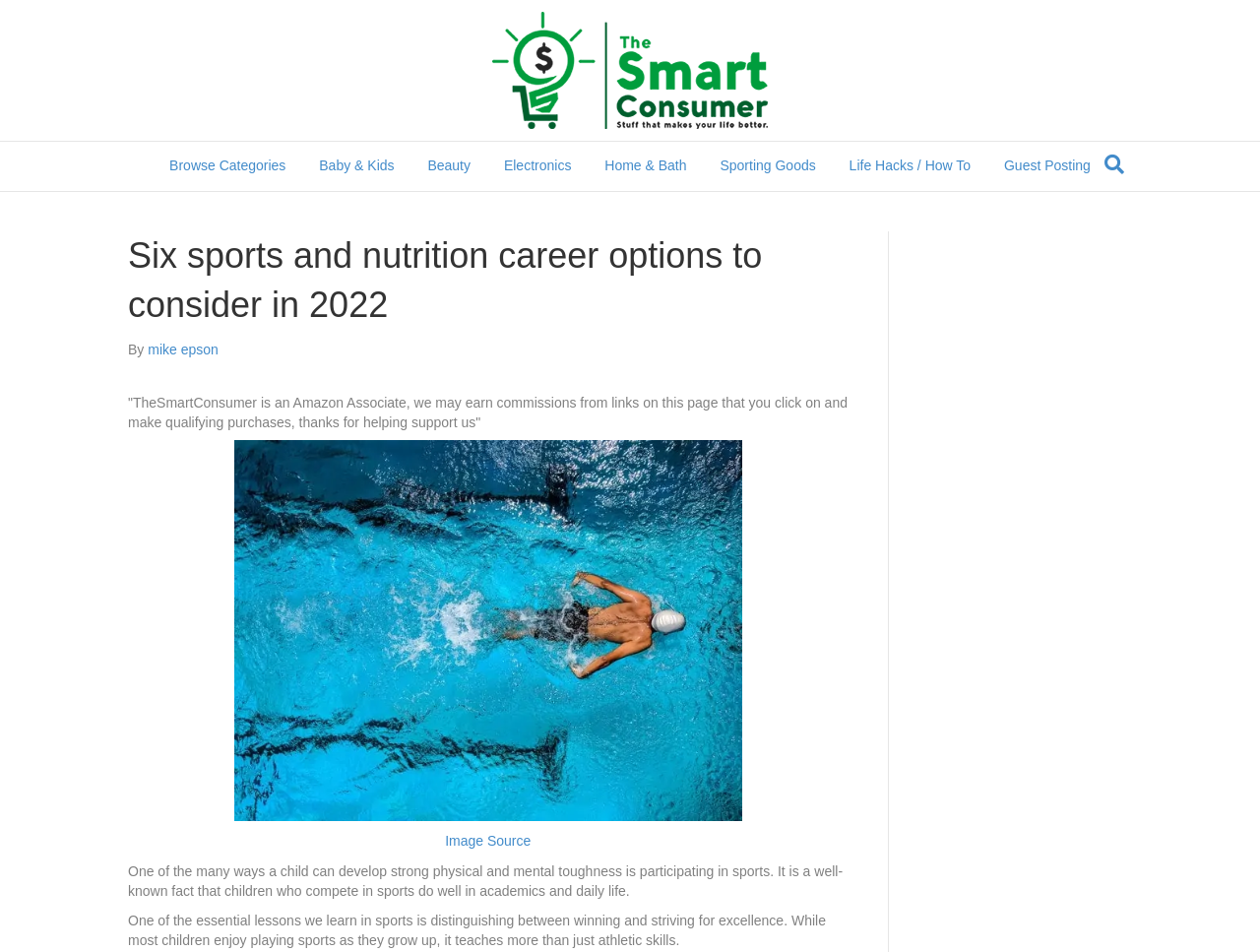What is the name of the website?
Deliver a detailed and extensive answer to the question.

The name of the website can be found in the top-left corner of the webpage, where it says 'The Smart Consumer' in the logo.